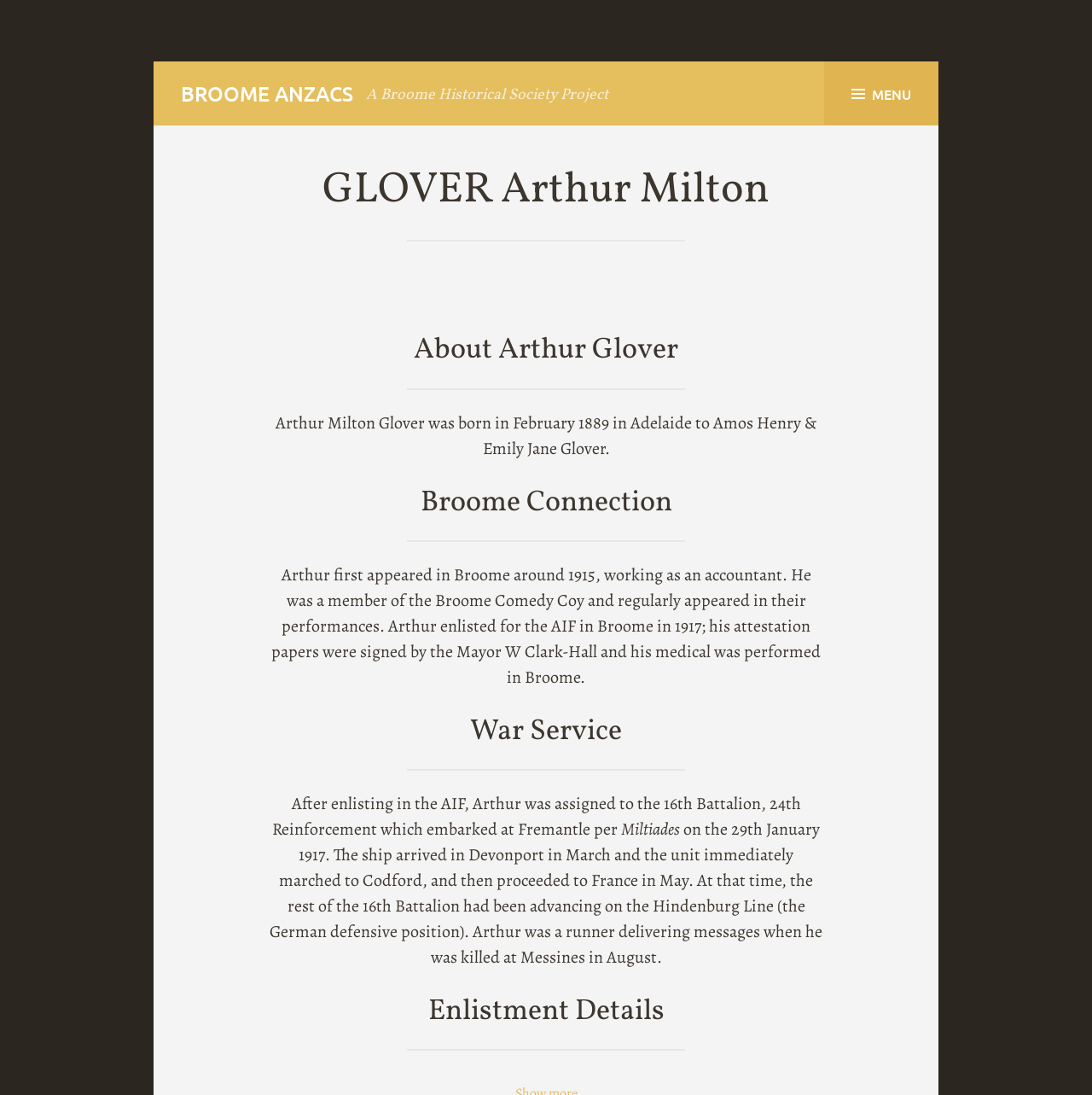Based on the element description "Broome Anzacs", predict the bounding box coordinates of the UI element.

[0.166, 0.073, 0.323, 0.097]